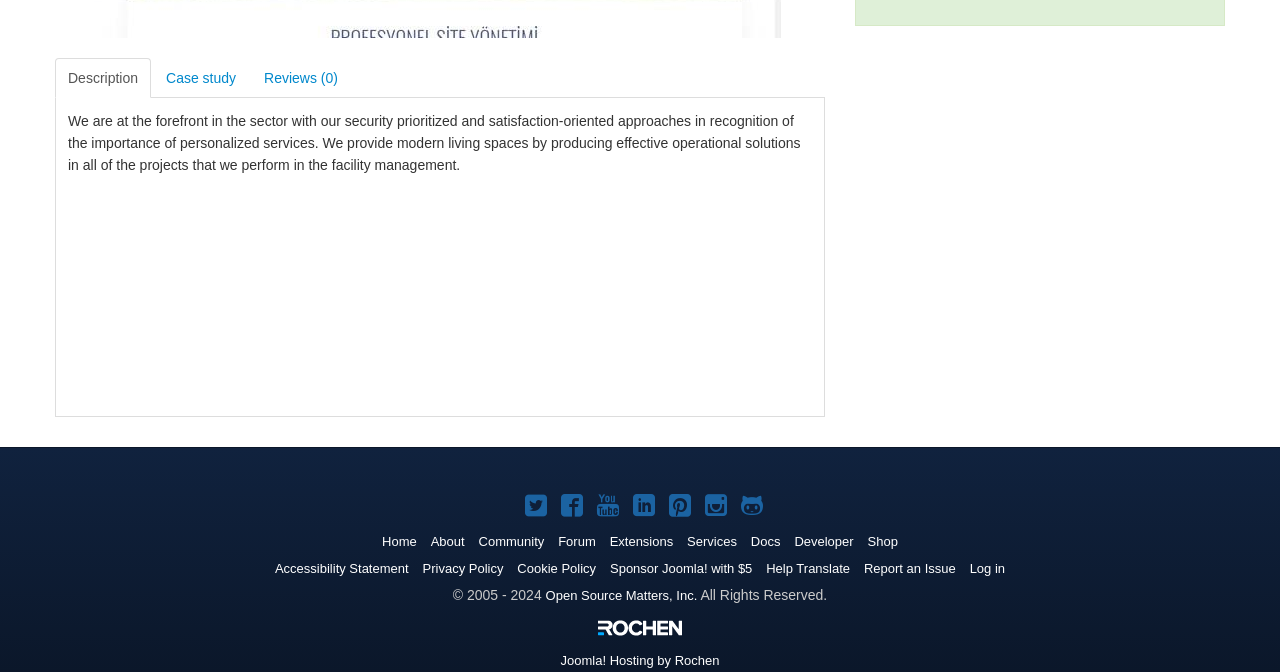Extract the bounding box of the UI element described as: "Joomla! Hosting by Rochen".

[0.438, 0.972, 0.562, 0.995]